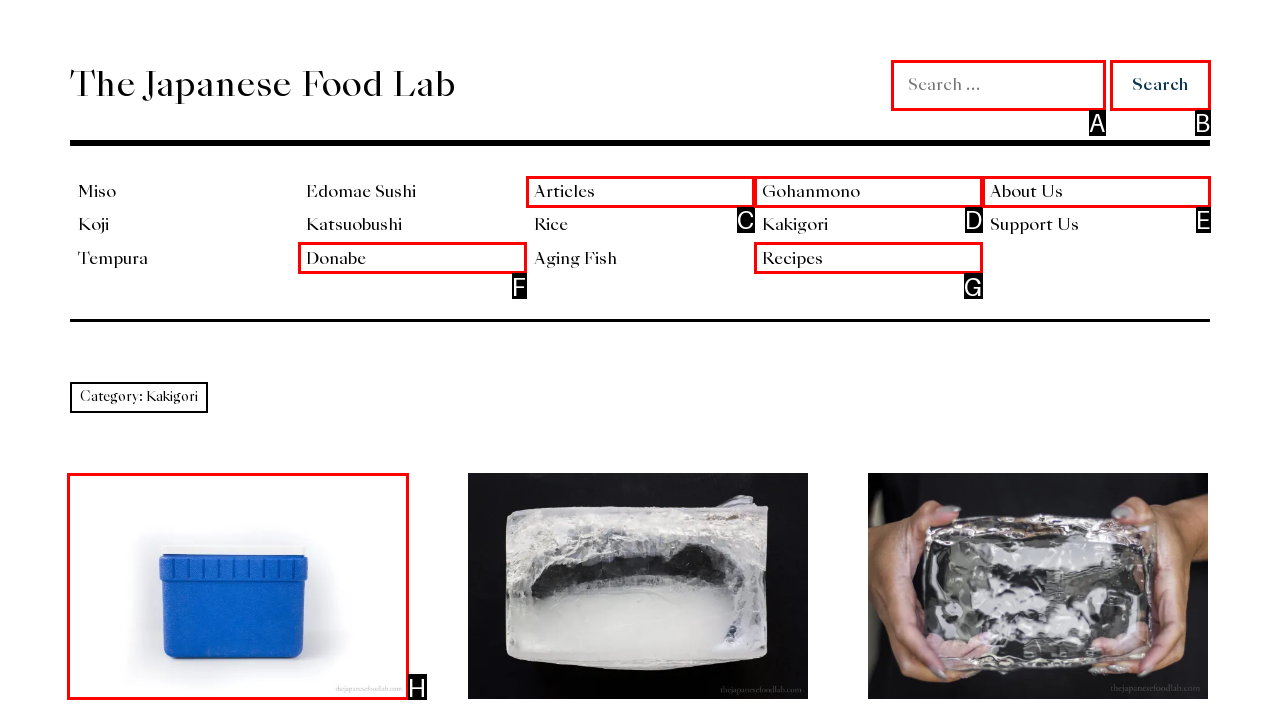Which UI element should be clicked to perform the following task: Click on the 'Request a demo' link? Answer with the corresponding letter from the choices.

None